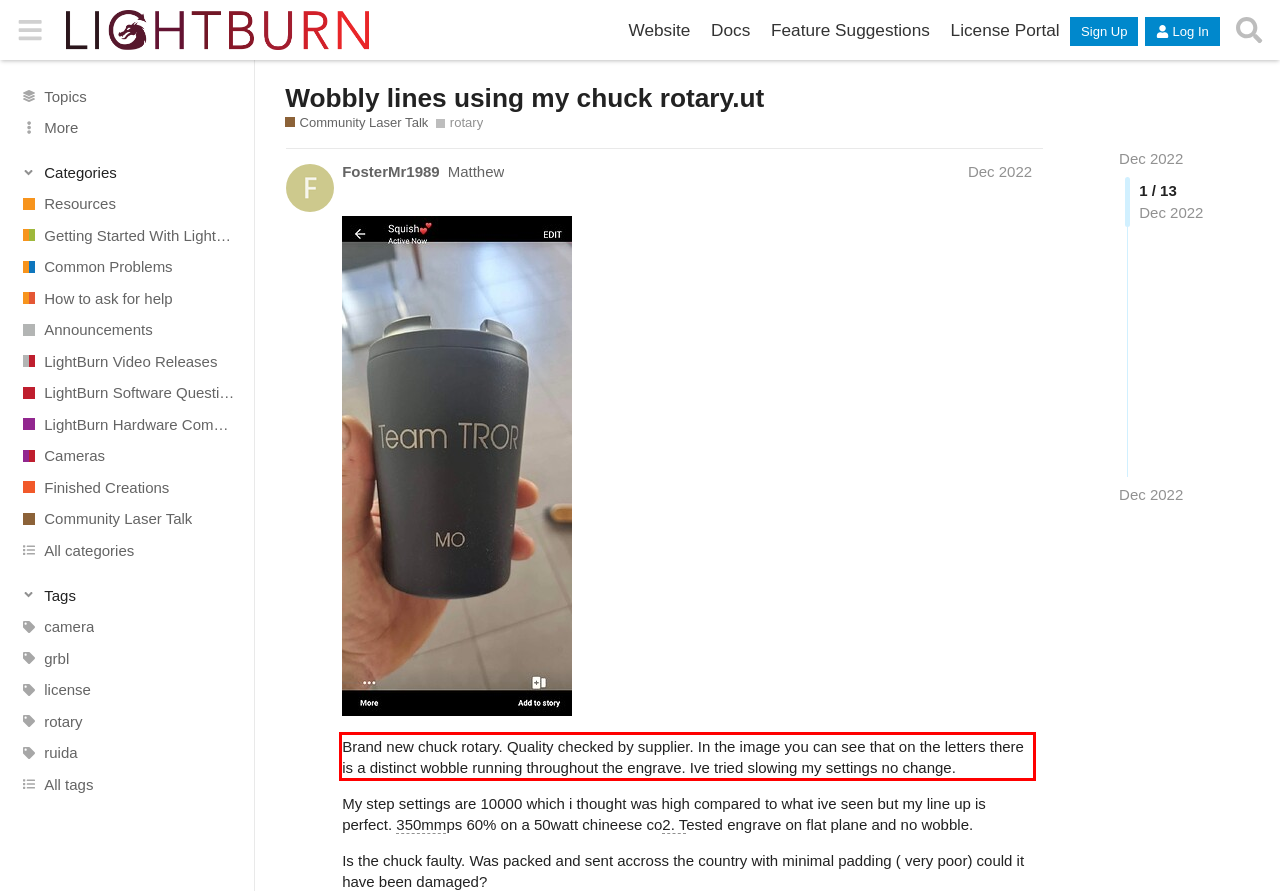Given the screenshot of a webpage, identify the red rectangle bounding box and recognize the text content inside it, generating the extracted text.

Brand new chuck rotary. Quality checked by supplier. In the image you can see that on the letters there is a distinct wobble running throughout the engrave. Ive tried slowing my settings no change.